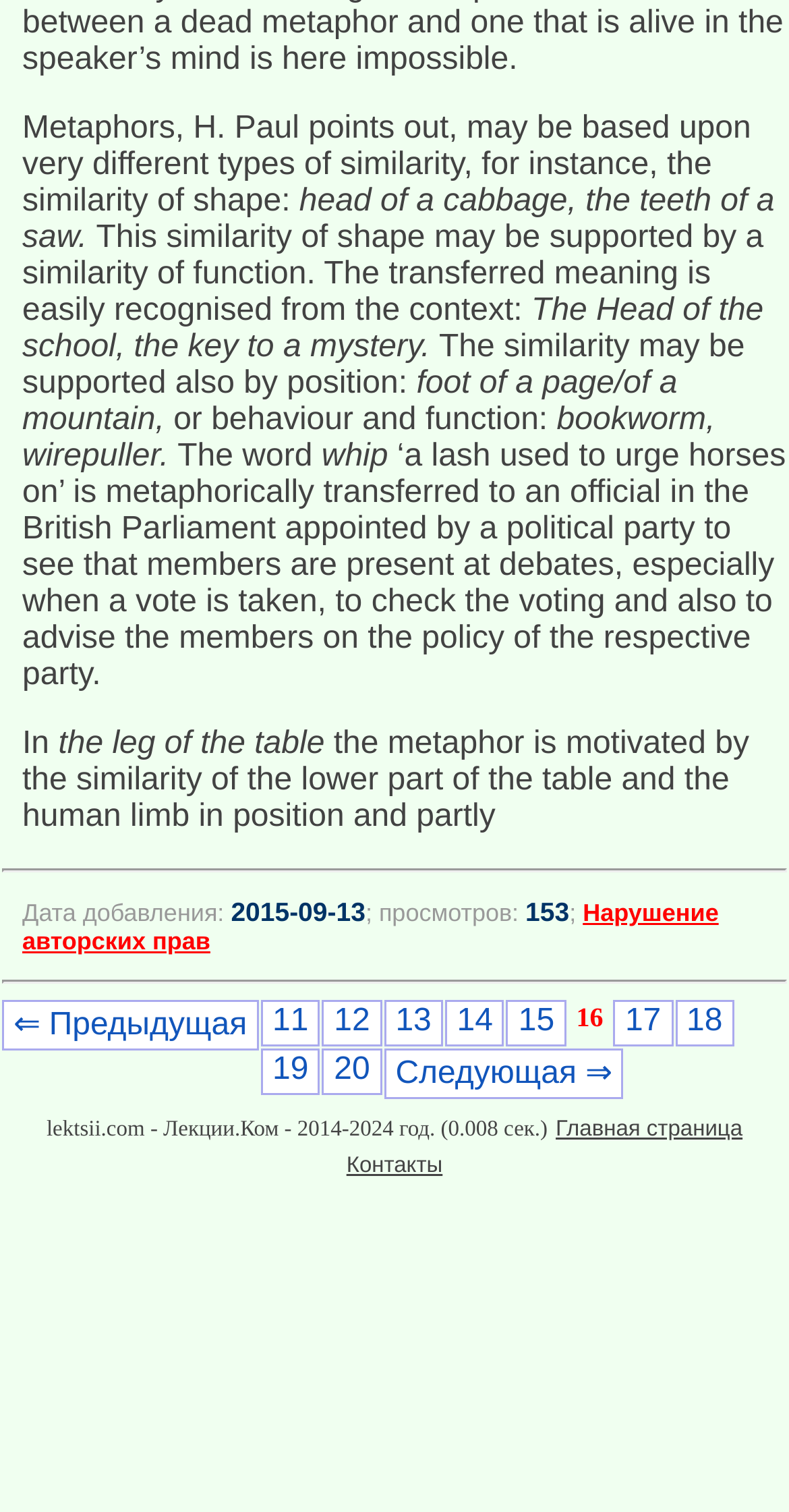Please locate the bounding box coordinates of the element that should be clicked to complete the given instruction: "Go to the previous page".

[0.003, 0.661, 0.328, 0.695]